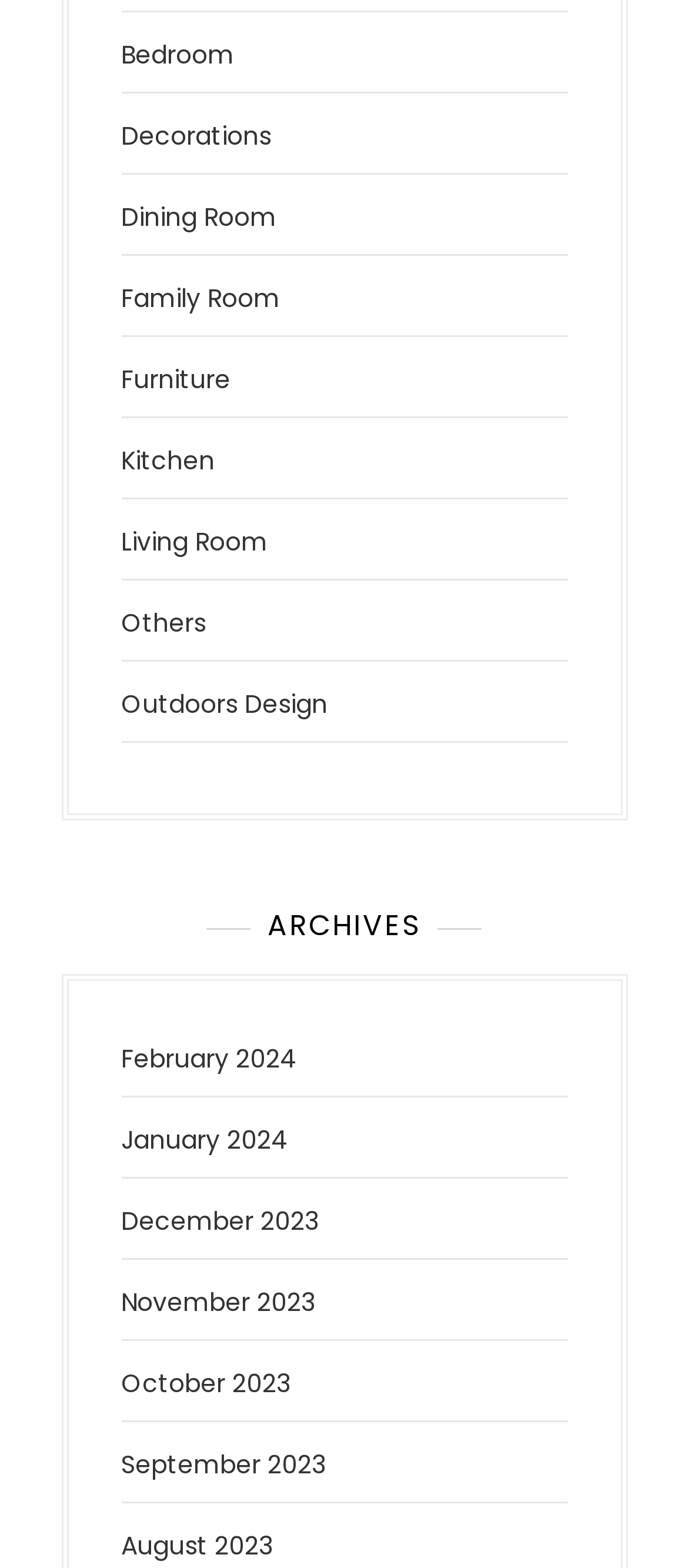Pinpoint the bounding box coordinates of the clickable area necessary to execute the following instruction: "Browse Bedroom". The coordinates should be given as four float numbers between 0 and 1, namely [left, top, right, bottom].

[0.176, 0.024, 0.34, 0.046]